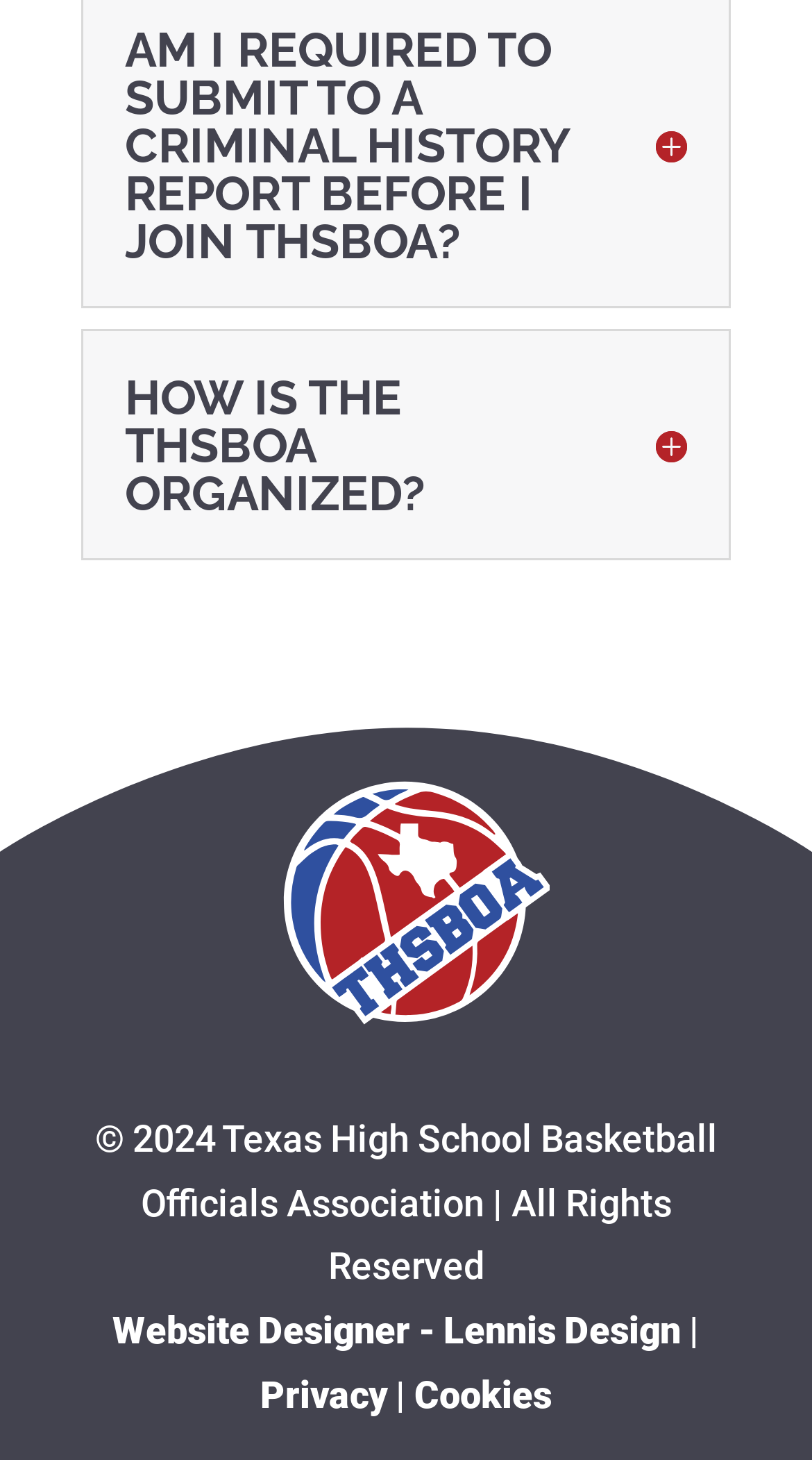Find the bounding box coordinates for the UI element that matches this description: "Website Designer - Lennis Design".

[0.138, 0.896, 0.838, 0.926]